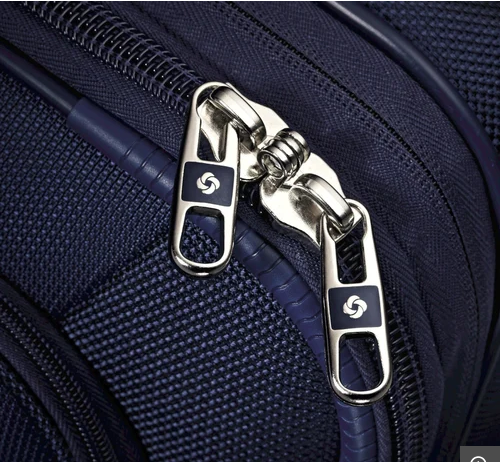Describe the scene in the image with detailed observations.

The image showcases a close-up view of branded zipper sliders on a luggage bag. The sliders are crafted from durable materials, featuring a polished metallic finish that enhances their durability and aesthetic appeal. Each slider is adorned with a distinctive logo, symbolizing the brand's identity. The dark navy background of the fabric emphasizes the shiny chrome of the sliders, portraying a blend of functionality and style. This design signifies the product's quality, suitable for various types of bags and luggage. The context of the product suggests a focus on customizability and branding, appealing to both manufacturers and consumers looking for reliable travel solutions.